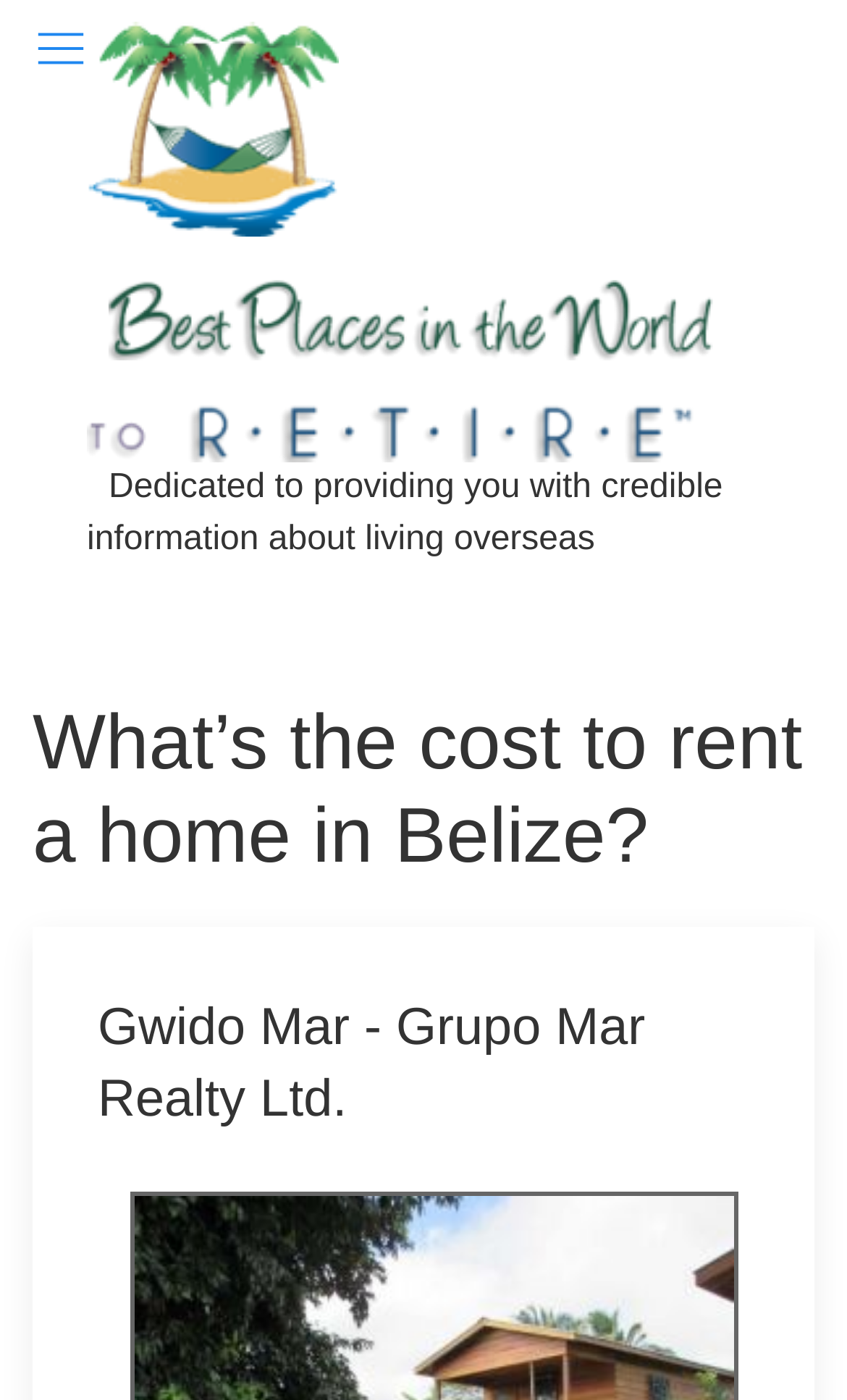Is there a link to a related webpage?
Please use the image to provide a one-word or short phrase answer.

Yes